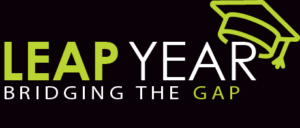What does the graduation cap symbolize?
Look at the screenshot and give a one-word or phrase answer.

Academic achievement